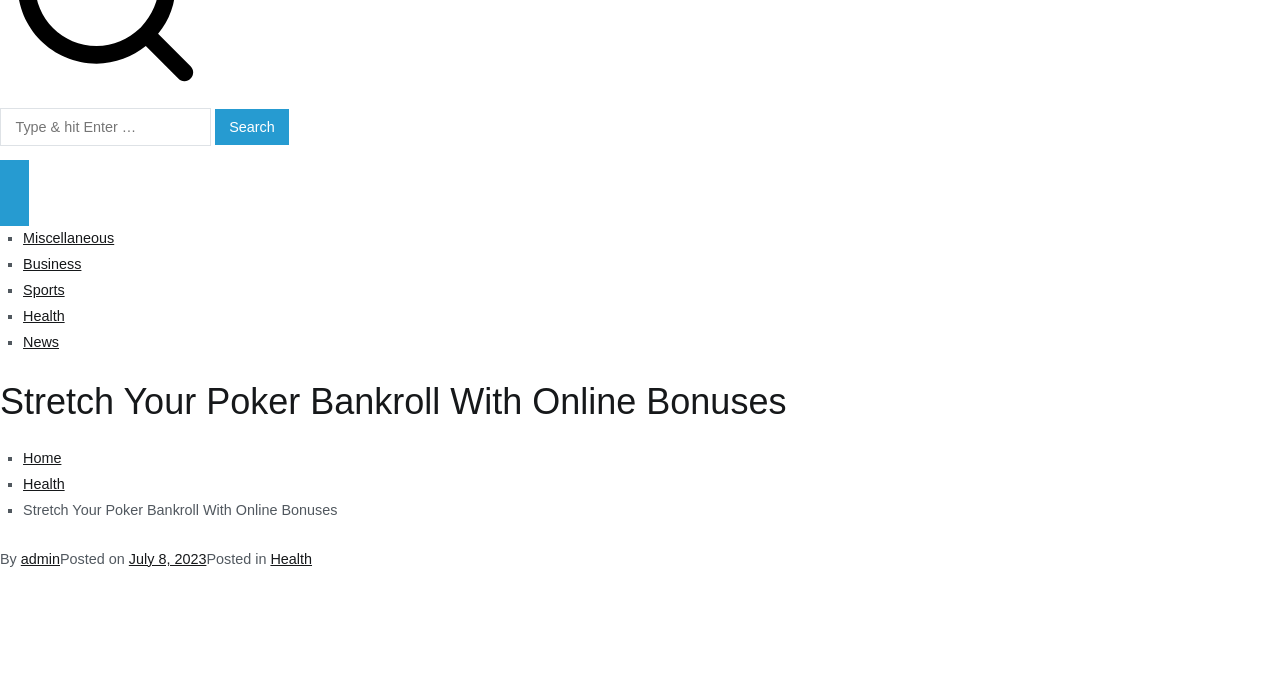Please mark the bounding box coordinates of the area that should be clicked to carry out the instruction: "Read the Health article".

[0.018, 0.456, 0.051, 0.479]